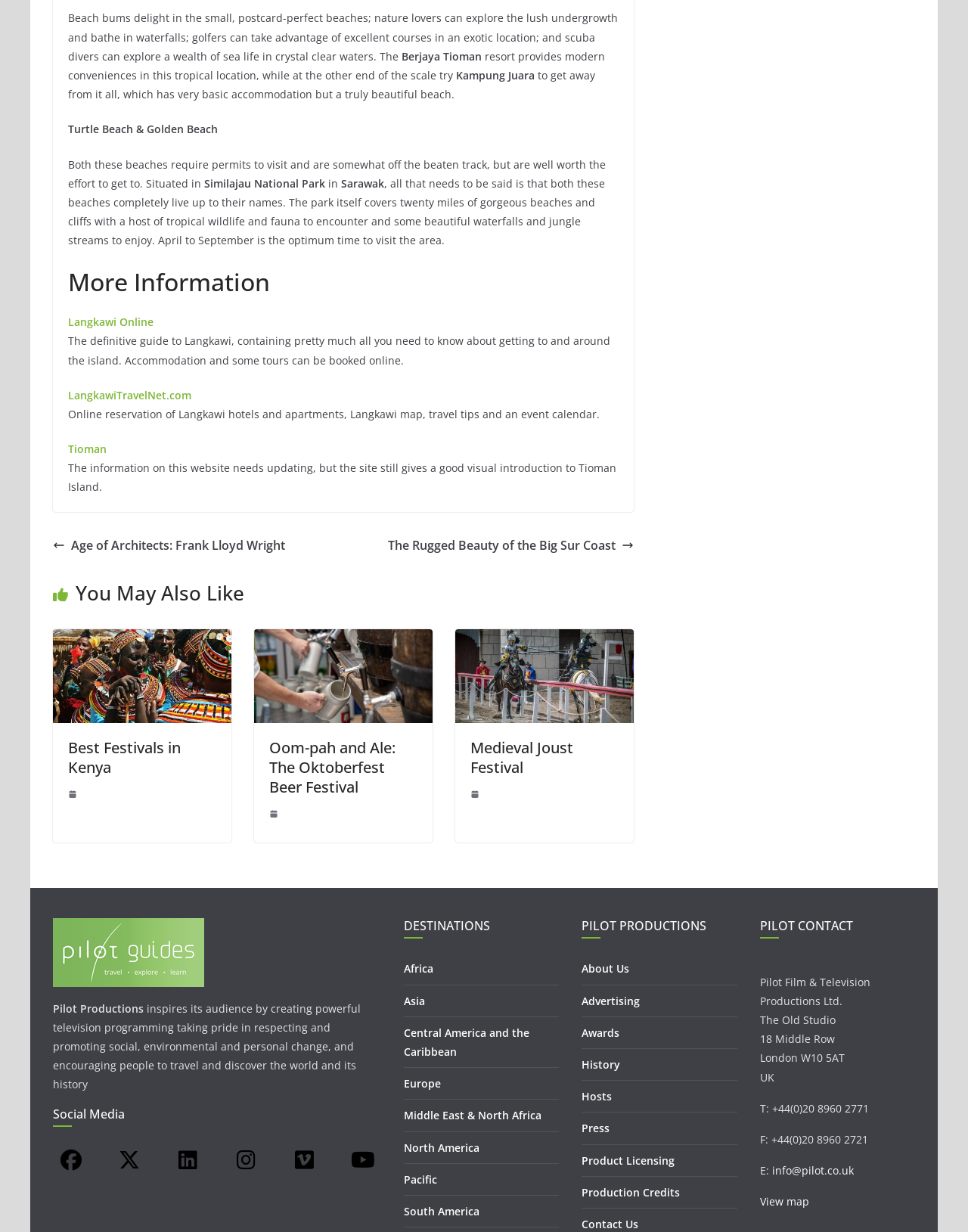Please identify the bounding box coordinates of the clickable area that will allow you to execute the instruction: "Check out 'You May Also Like'".

[0.055, 0.471, 0.655, 0.492]